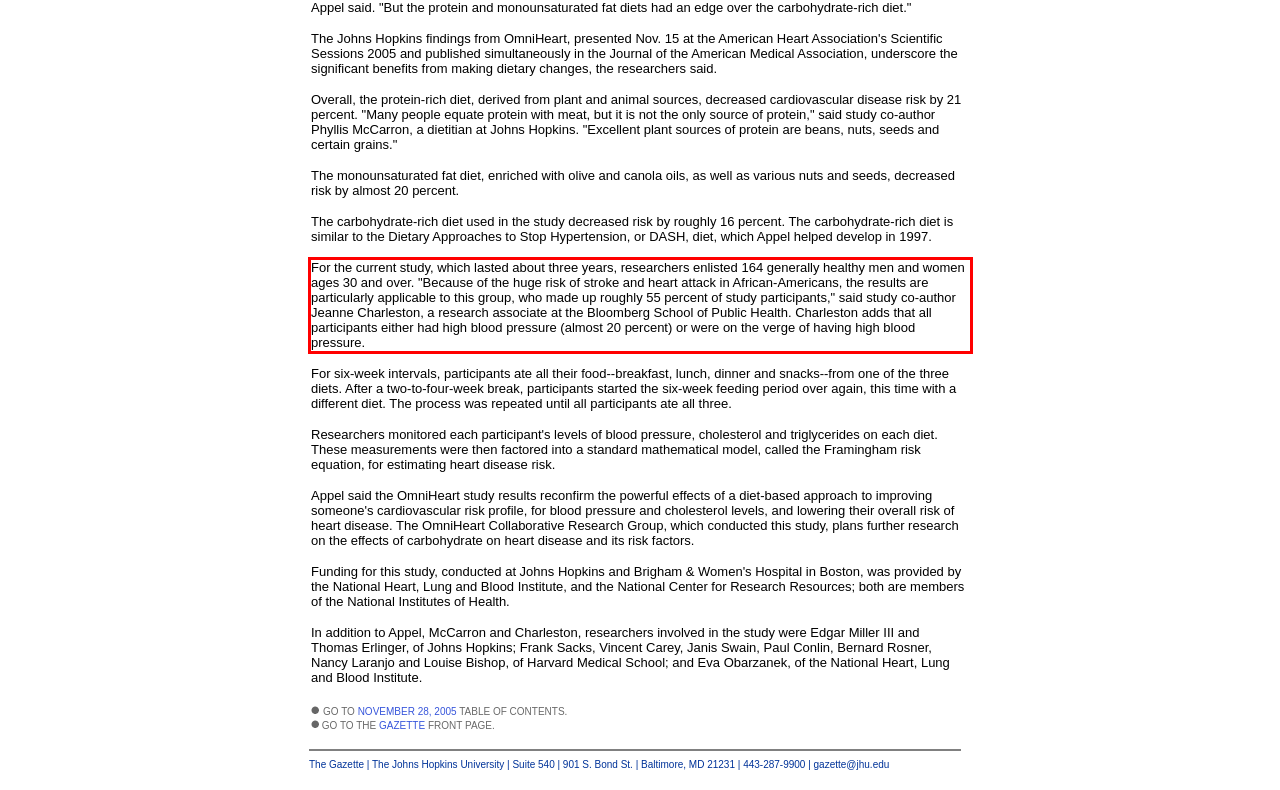Please use OCR to extract the text content from the red bounding box in the provided webpage screenshot.

For the current study, which lasted about three years, researchers enlisted 164 generally healthy men and women ages 30 and over. "Because of the huge risk of stroke and heart attack in African-Americans, the results are particularly applicable to this group, who made up roughly 55 percent of study participants," said study co-author Jeanne Charleston, a research associate at the Bloomberg School of Public Health. Charleston adds that all participants either had high blood pressure (almost 20 percent) or were on the verge of having high blood pressure.